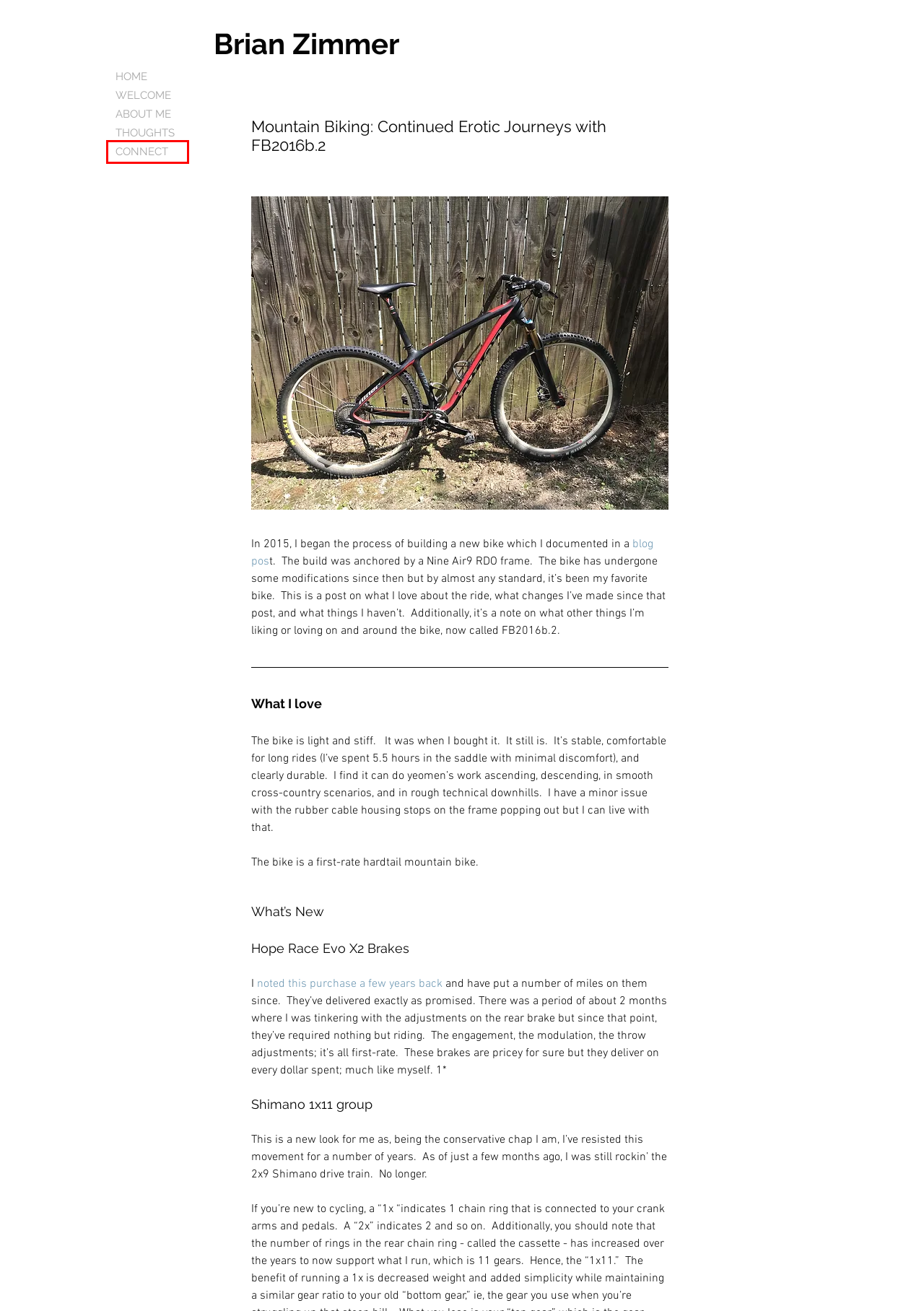Inspect the provided webpage screenshot, concentrating on the element within the red bounding box. Select the description that best represents the new webpage after you click the highlighted element. Here are the candidates:
A. Supporting Your Local Bike Shop: Ask Them About Matching On-Line Orders
B. WELCOME | BrianZimmerDotCom
C. CONNECT | BrianZimmerDotCom
D. Website Builder - Create a Free Website Today | Wix.com
E. FB2016a.1: An Erotic Journey into Mountain Biking
F. Brian Zimmer Dot Com Information Security Charlotte. United States
G. ABOUT ME | BrianZimmerDotCom
H. THOUGHTS | BrianZimmerDotCom

C